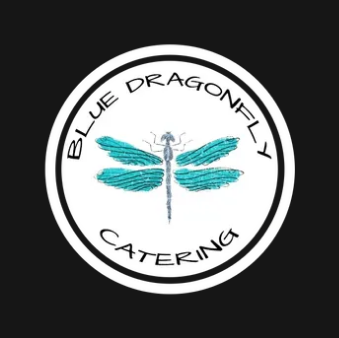What is the shape of the border surrounding the dragonfly?
Please provide an in-depth and detailed response to the question.

The caption states that the dragonfly is surrounded by a 'circular border', which implies that the border is a continuous curved shape.